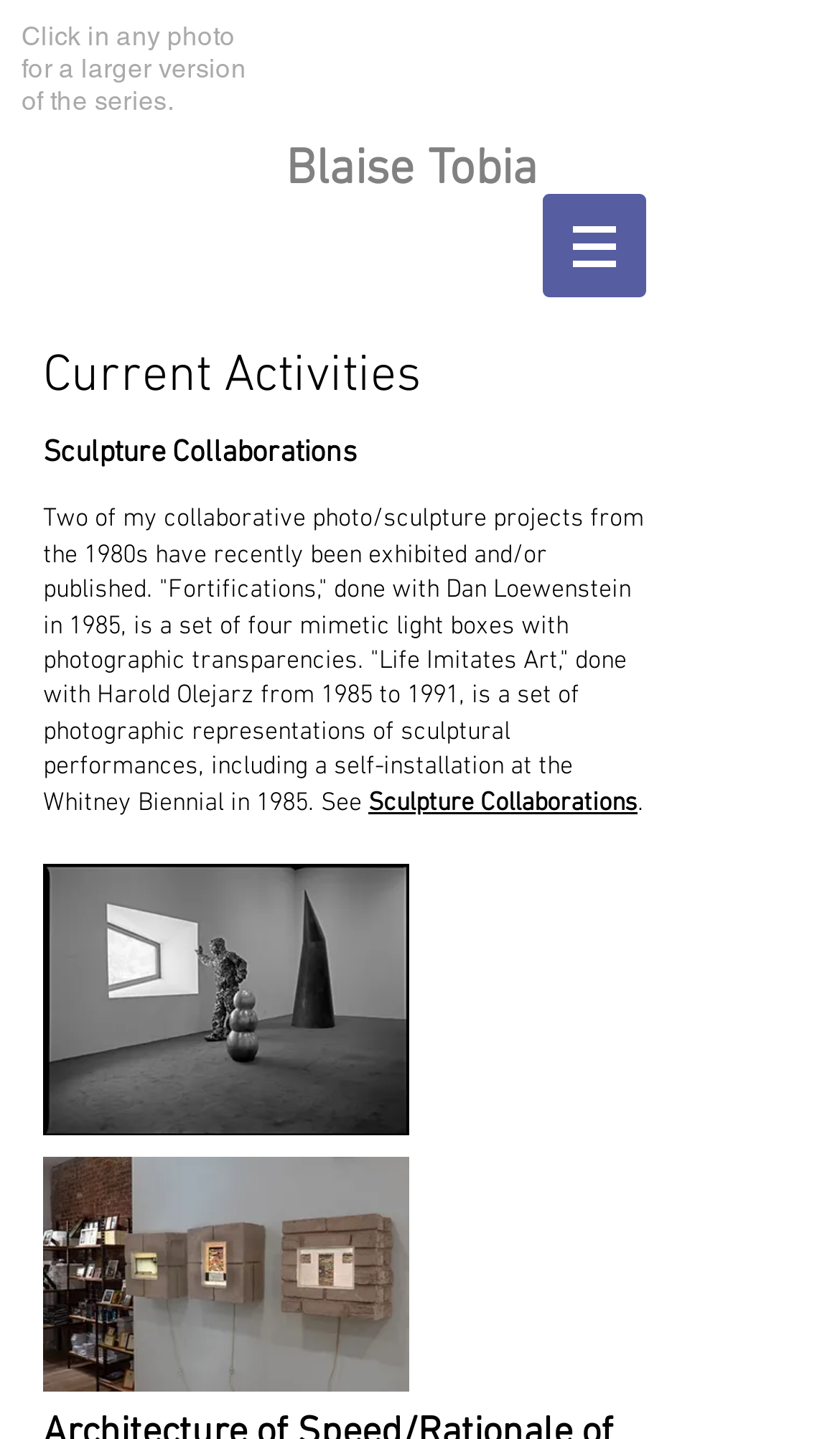Analyze the image and give a detailed response to the question:
What is the name of the exhibition where 'Life Imitates Art' was shown?

The webpage mentions that 'Life Imitates Art' was shown at the Whitney Biennial in 1985, which suggests that the name of the exhibition is the Whitney Biennial.